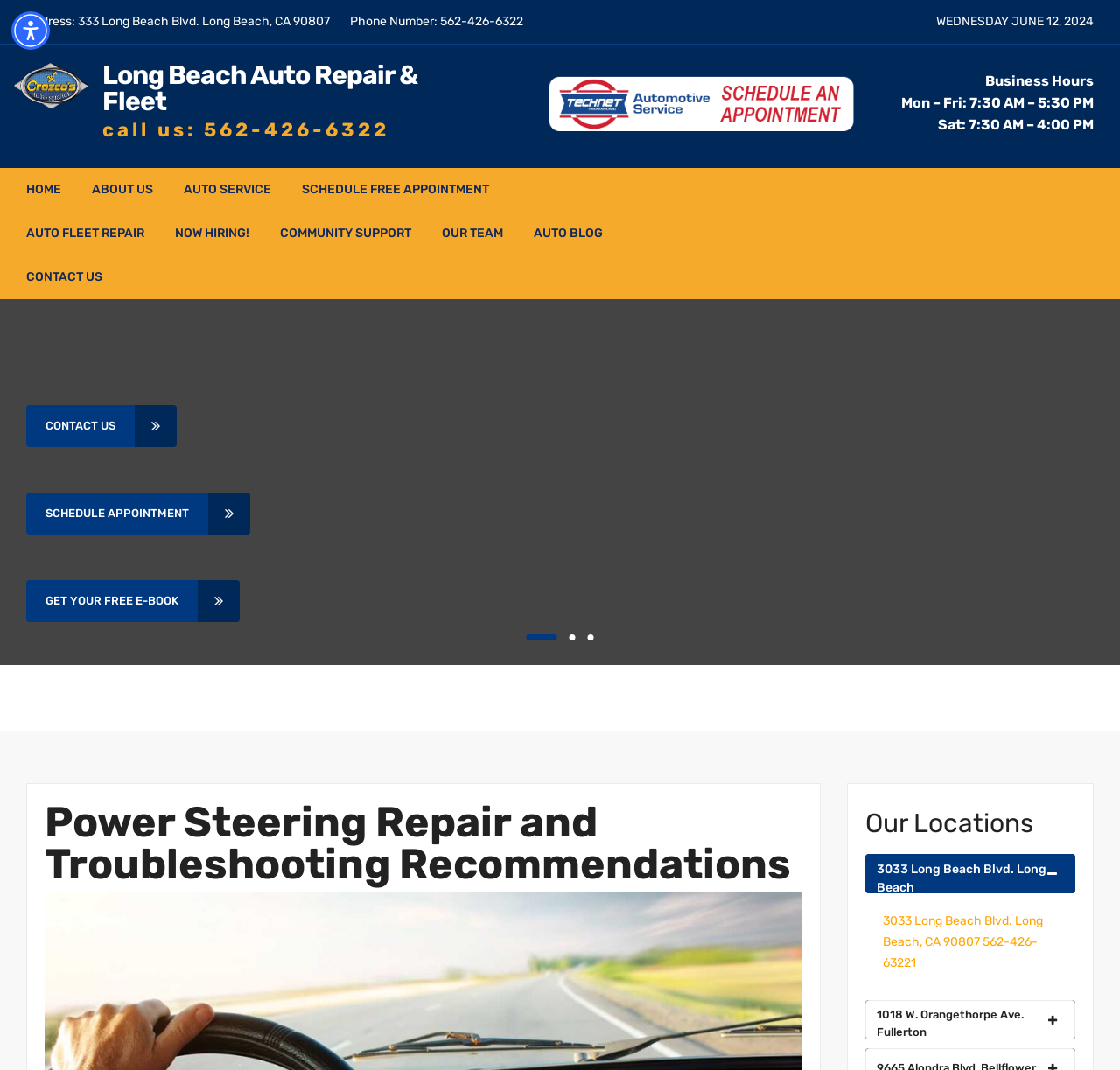Please analyze the image and provide a thorough answer to the question:
What are the business hours of Orozco's Auto Service?

I found the business hours by looking at the heading element with the text 'Business Hours Mon – Fri: 7:30 AM – 5:30 PM Sat: 7:30 AM – 4:00 PM' at coordinates [0.805, 0.065, 0.977, 0.127].